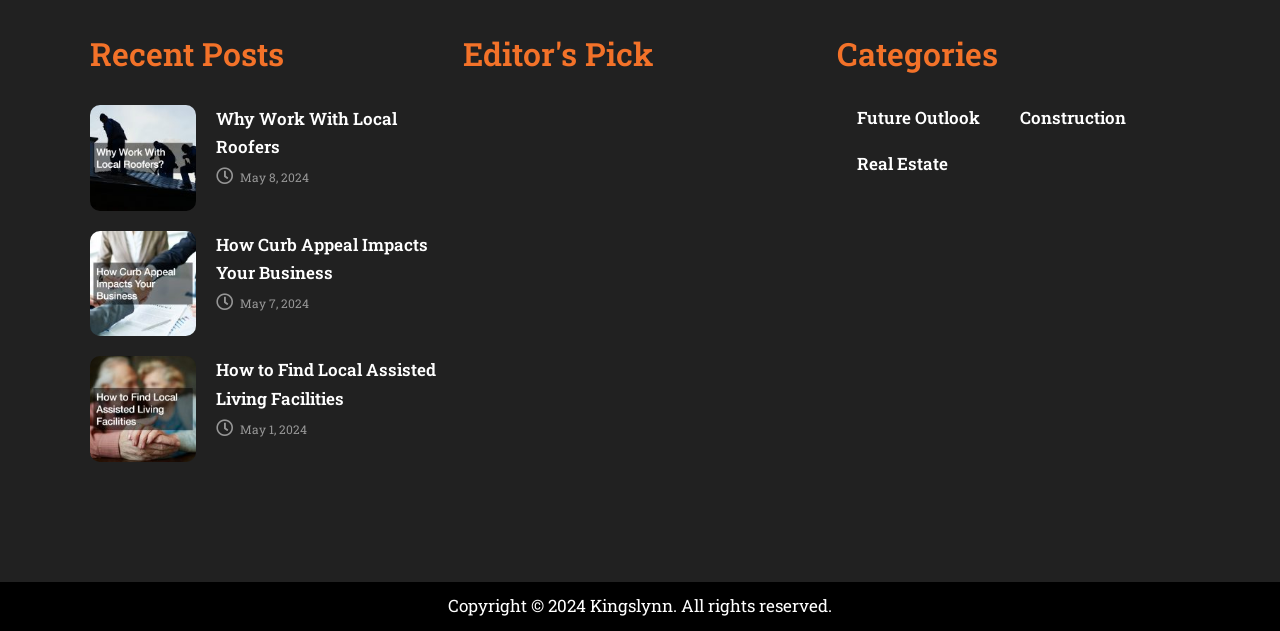Please indicate the bounding box coordinates of the element's region to be clicked to achieve the instruction: "Click on 'Why Work With Local Roofers'". Provide the coordinates as four float numbers between 0 and 1, i.e., [left, top, right, bottom].

[0.07, 0.166, 0.153, 0.334]